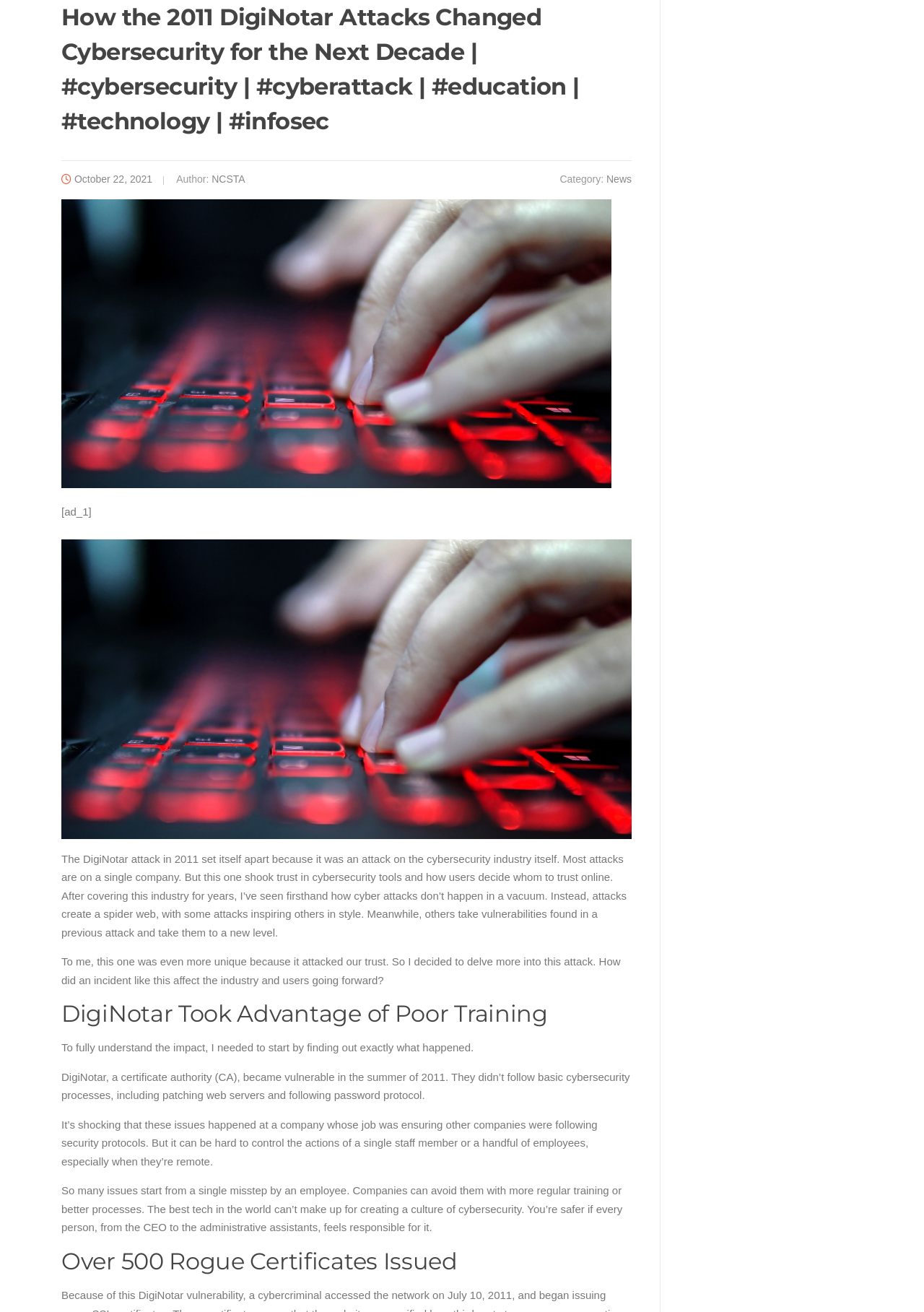Please predict the bounding box coordinates (top-left x, top-left y, bottom-right x, bottom-right y) for the UI element in the screenshot that fits the description: Shipping & Returns

None